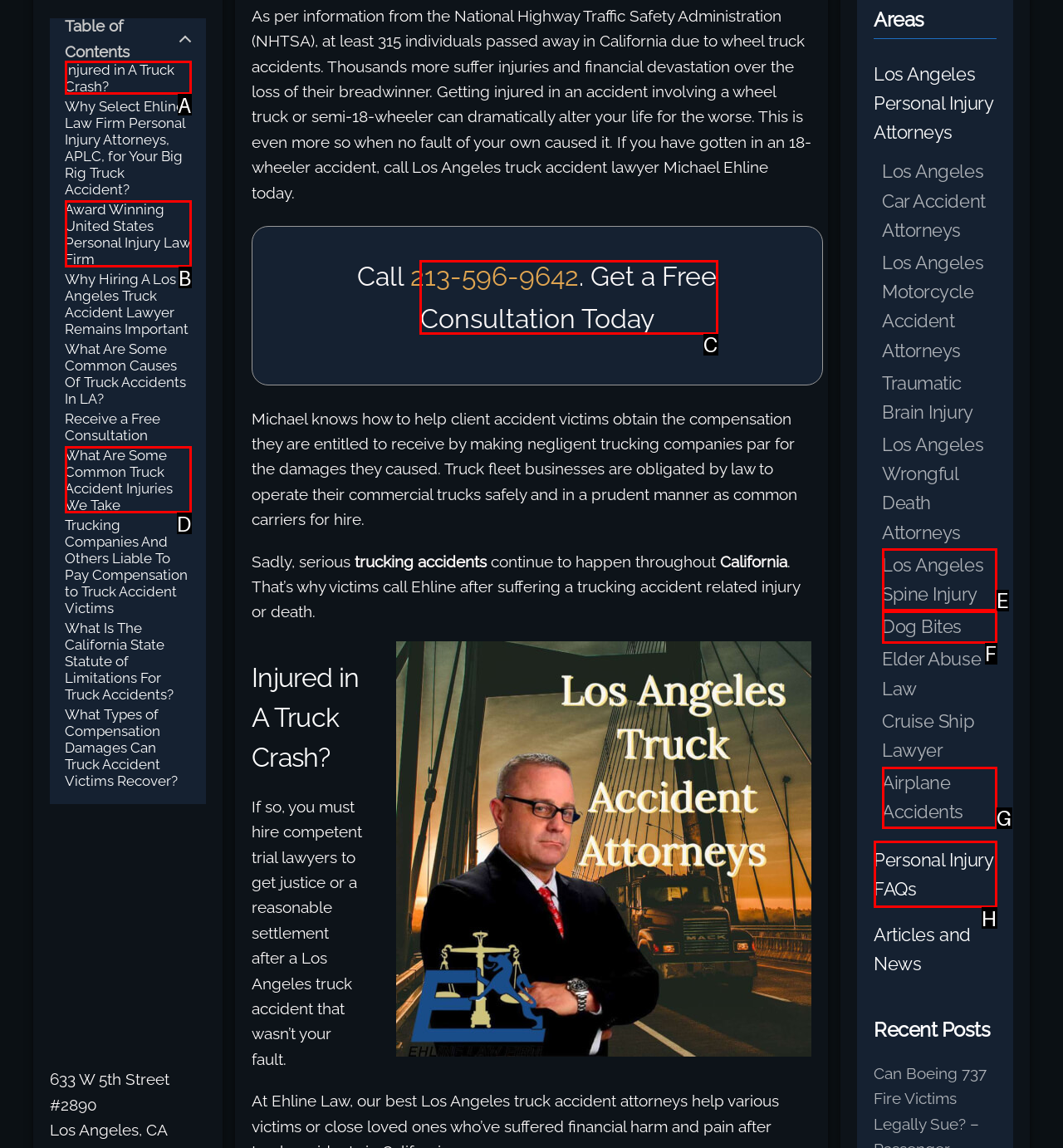Identify the correct UI element to click to follow this instruction: Get a free consultation
Respond with the letter of the appropriate choice from the displayed options.

C